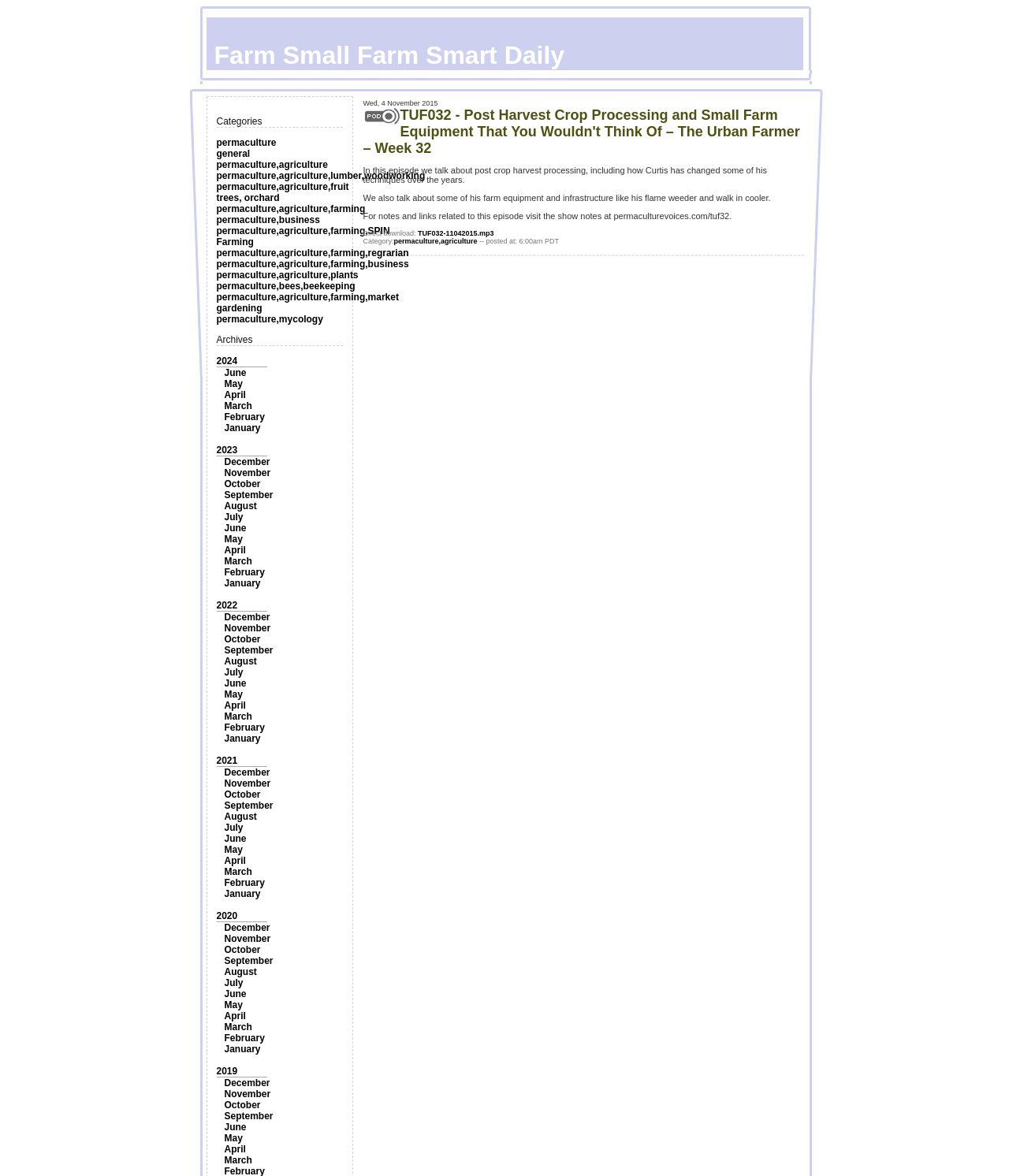Identify the coordinates of the bounding box for the element that must be clicked to accomplish the instruction: "Explore articles from June".

[0.222, 0.312, 0.244, 0.322]